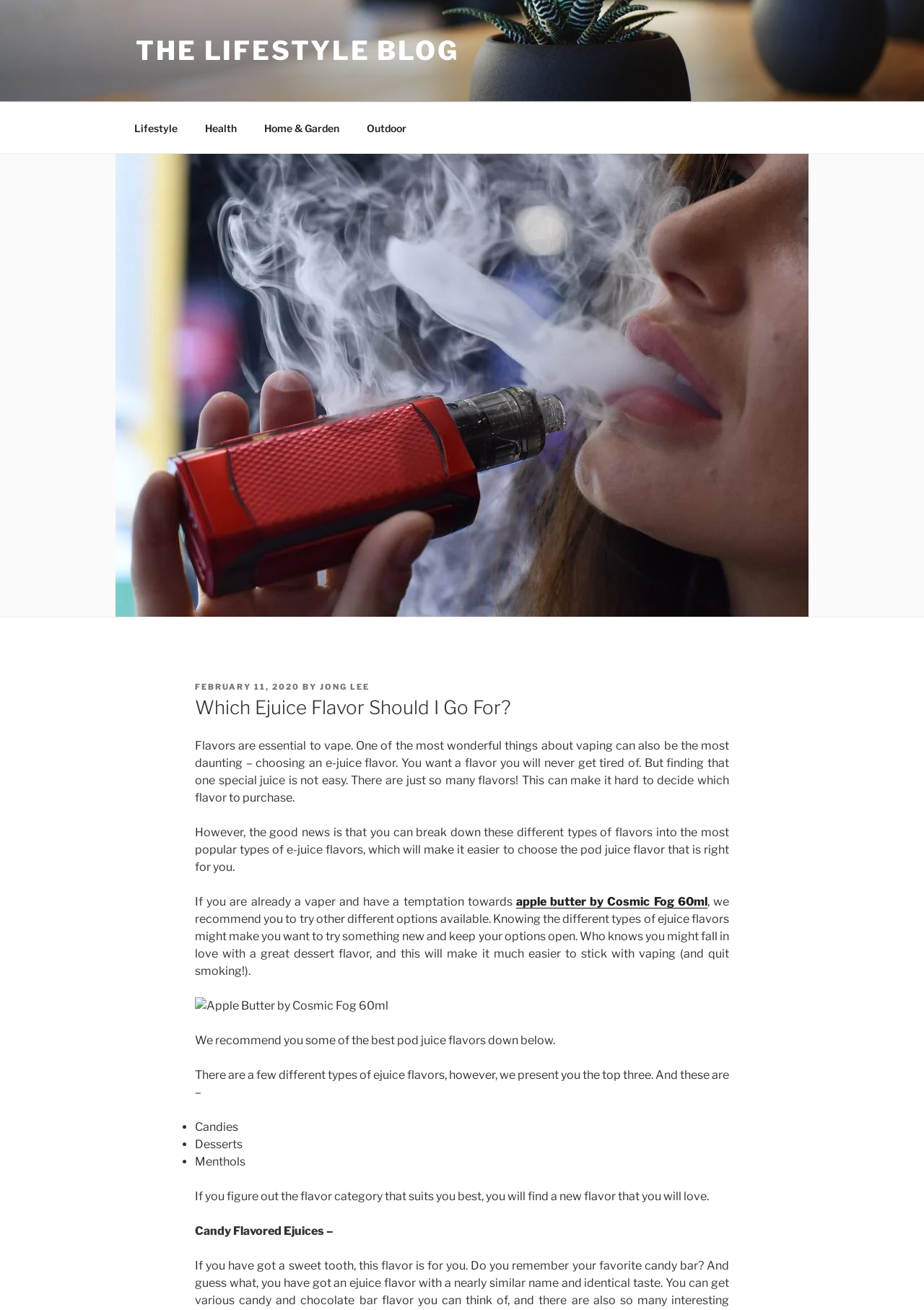Offer a thorough description of the webpage.

This webpage is about finding the best vape juice flavor. At the top, there is a navigation menu with five links: "Lifestyle", "Health", "Home & Garden", "Outdoor", and "THE LIFESTYLE BLOG". Below the navigation menu, there is a large image of flavored vapes.

The main content of the webpage is divided into sections. The first section has a header "Which Ejuice Flavor Should I Go For?" and a subheading "POSTED ON FEBRUARY 11, 2020 BY JONG LEE". This section introduces the importance of flavors in vaping and the difficulty of choosing the right e-juice flavor.

The next section explains that breaking down flavors into popular types can make it easier to choose the right one. It also recommends trying different options and mentions a specific flavor, "apple butter by Cosmic Fog 60ml", with an accompanying image.

The following section lists the top three types of ejuice flavors: Candies, Desserts, and Menthols. It suggests that finding the right flavor category can help vapers discover a new flavor they will love.

Throughout the webpage, there are several blocks of text that provide information and guidance on choosing the right vape juice flavor. The overall tone is informative and helpful, with a focus on assisting vapers in finding a flavor that suits them best.